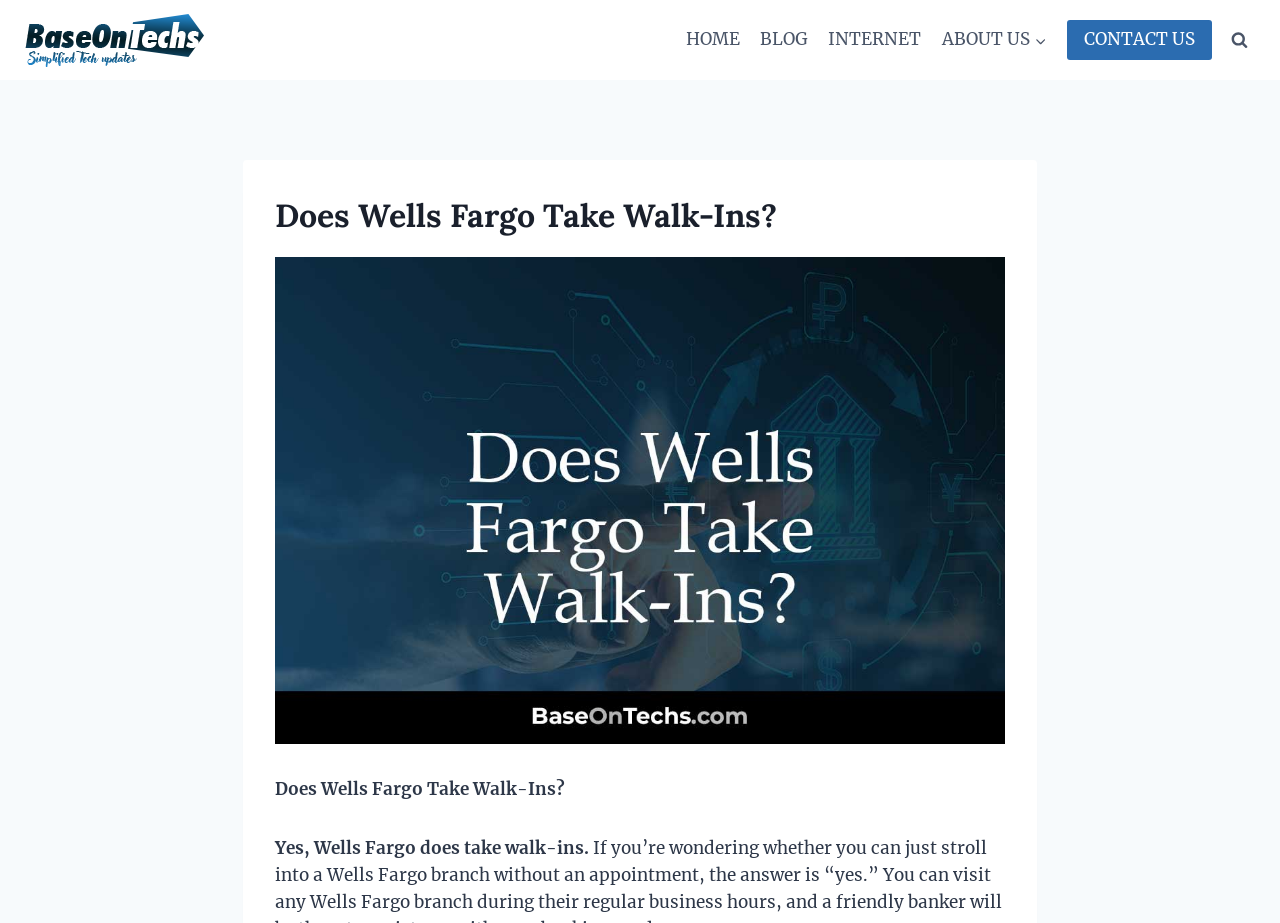Detail the various sections and features present on the webpage.

The webpage is about whether Wells Fargo takes walk-ins. At the top left corner, there is a logo of BaseOnTechs, accompanied by a link to the website. 

Below the logo, there is a primary navigation menu that spans across the top of the page, containing links to HOME, BLOG, INTERNET, and ABOUT US. The ABOUT US link has a child menu that can be expanded by clicking a button. 

To the right of the navigation menu, there is a CONTACT US link. Next to it, there is a search form button that can be clicked to view the search form.

The main content of the page is headed by a title "Does Wells Fargo Take Walk-Ins?" which is followed by an image related to Wells Fargo walk-ins. Below the image, there is a brief answer to the question, stating "Yes, Wells Fargo does take walk-ins."